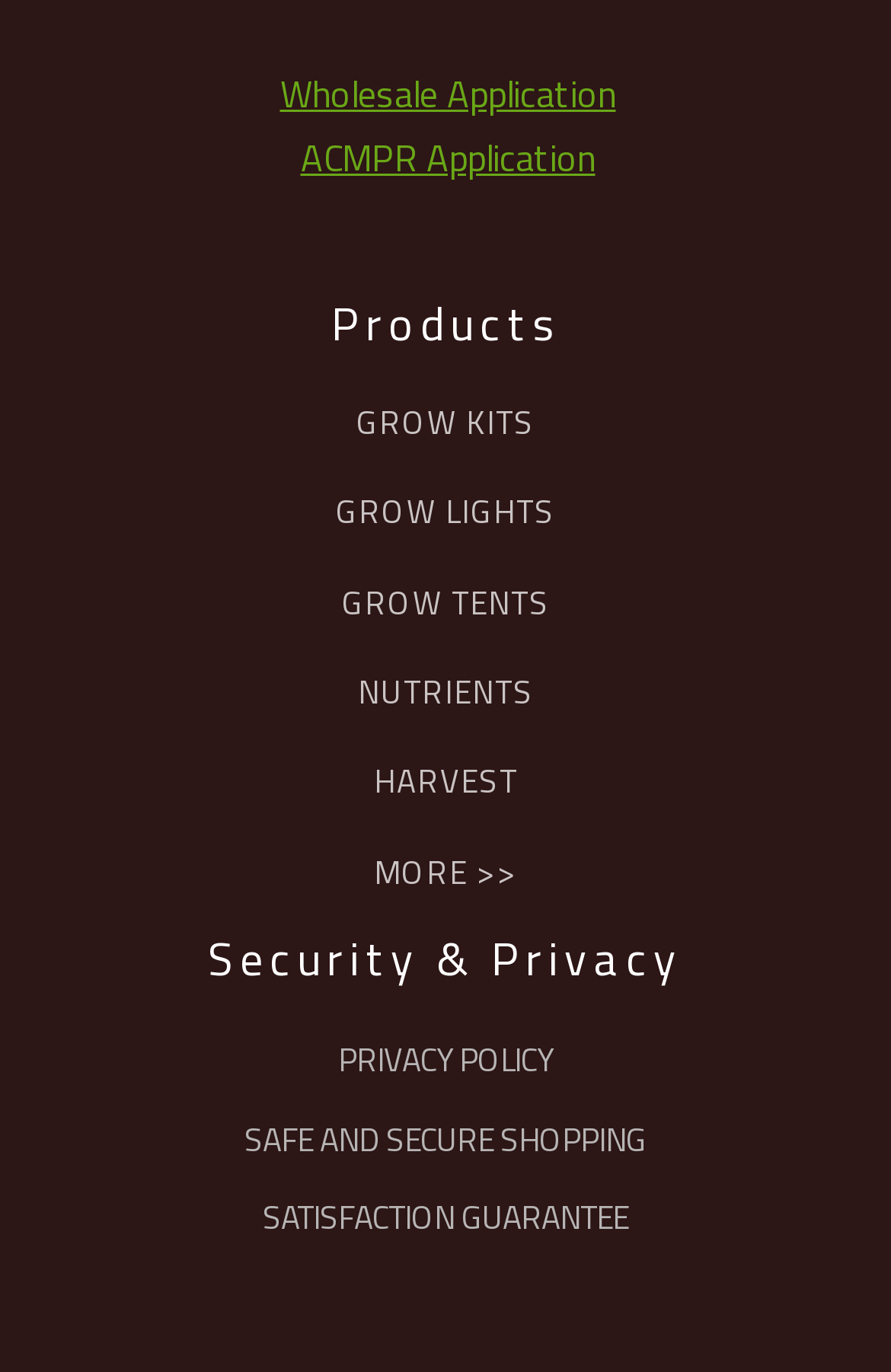How many product categories are there?
Use the information from the image to give a detailed answer to the question.

I counted the number of links under the 'Products' heading, which are 'GROW KITS', 'GROW LIGHTS', 'GROW TENTS', 'NUTRIENTS', 'HARVEST', and 'MORE >>'. Assuming 'MORE >>' leads to more product categories, I counted a total of 6 product categories.